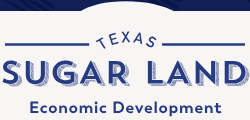What state is the city located in?
Using the details from the image, give an elaborate explanation to answer the question.

The word 'TEXAS' is positioned above the city's name in smaller text, indicating the state where the city is located.